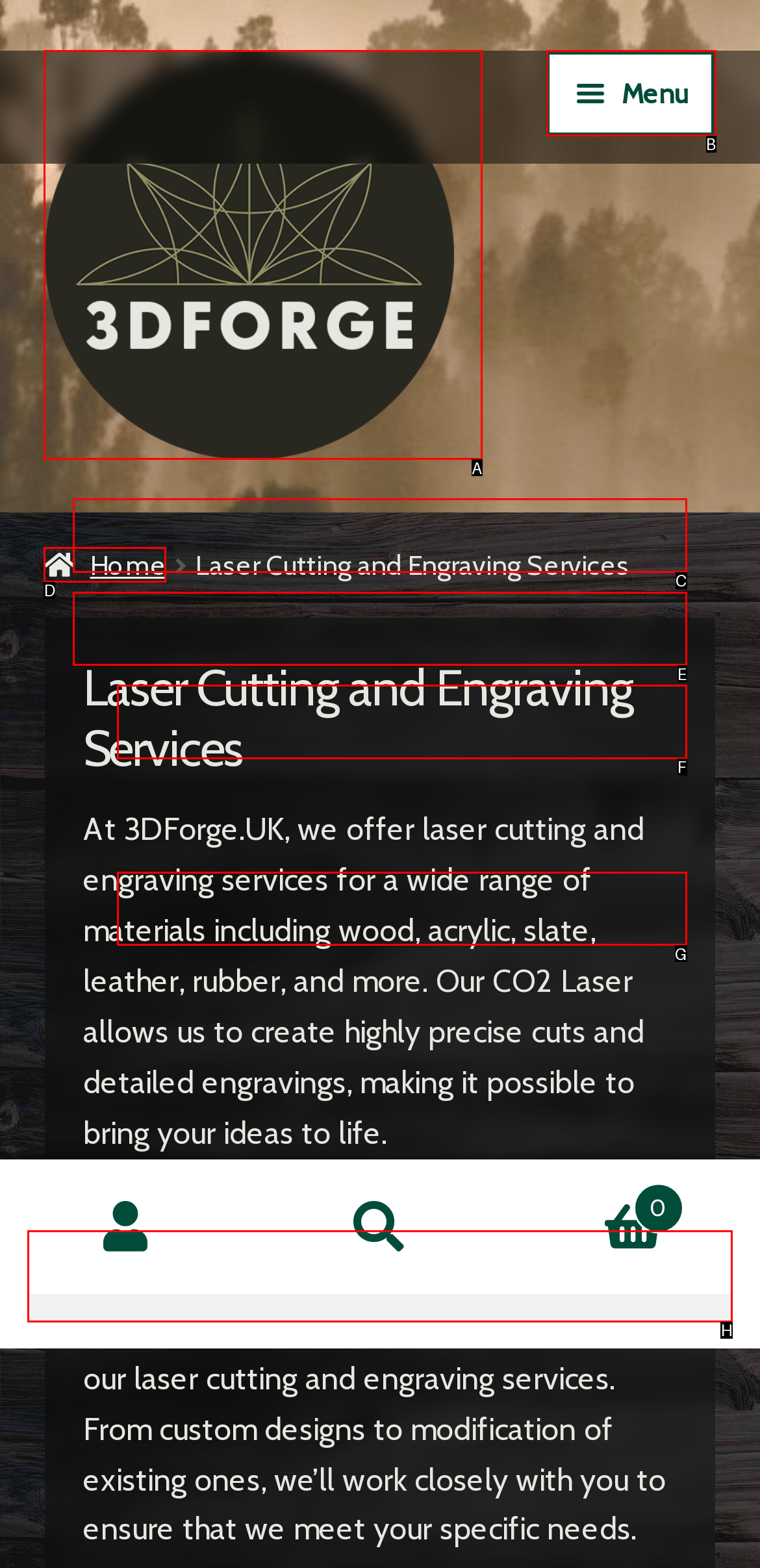Select the proper HTML element to perform the given task: Search for something Answer with the corresponding letter from the provided choices.

H